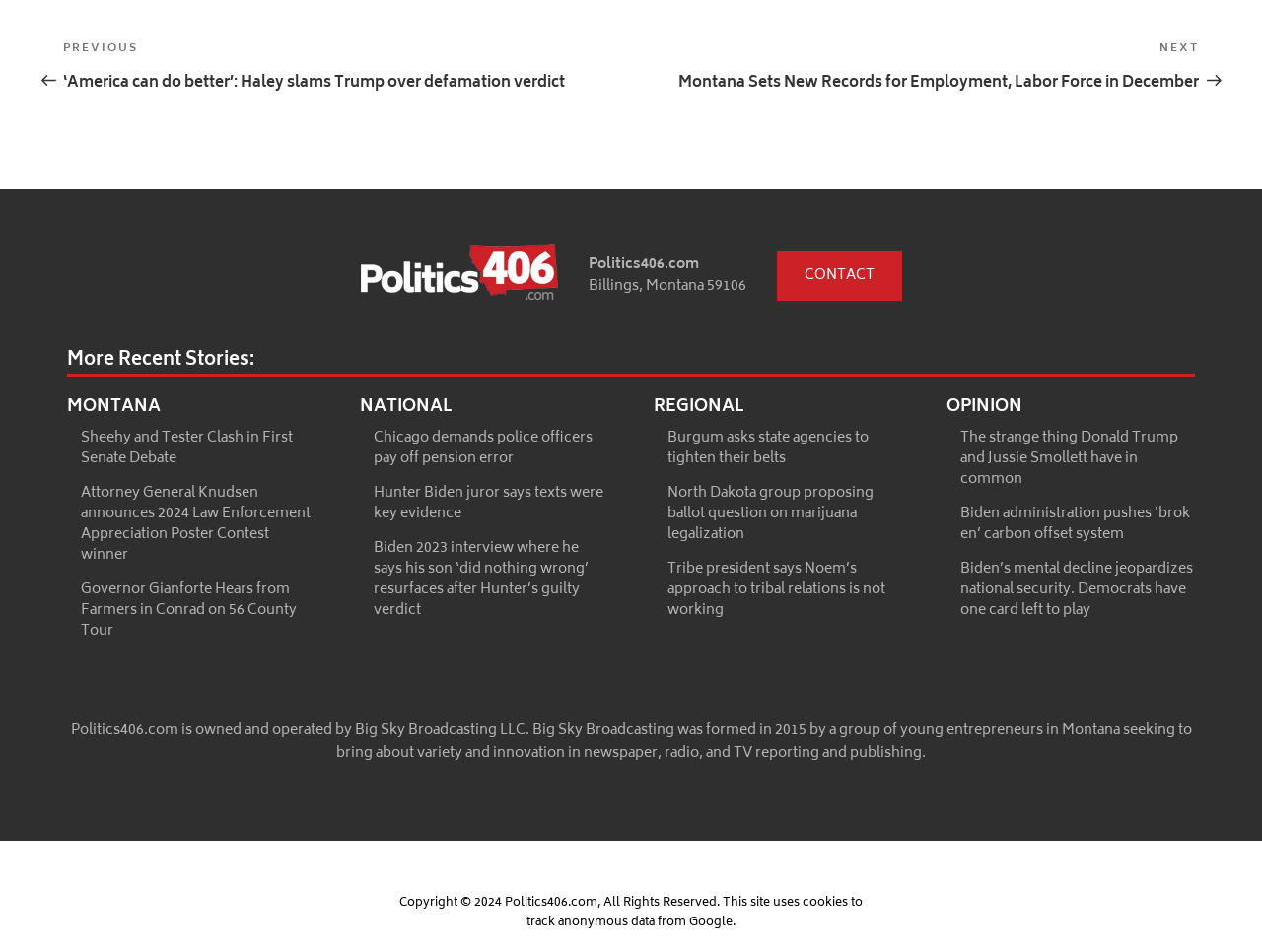Provide a brief response to the question below using a single word or phrase: 
What is the purpose of the website?

To provide news and information